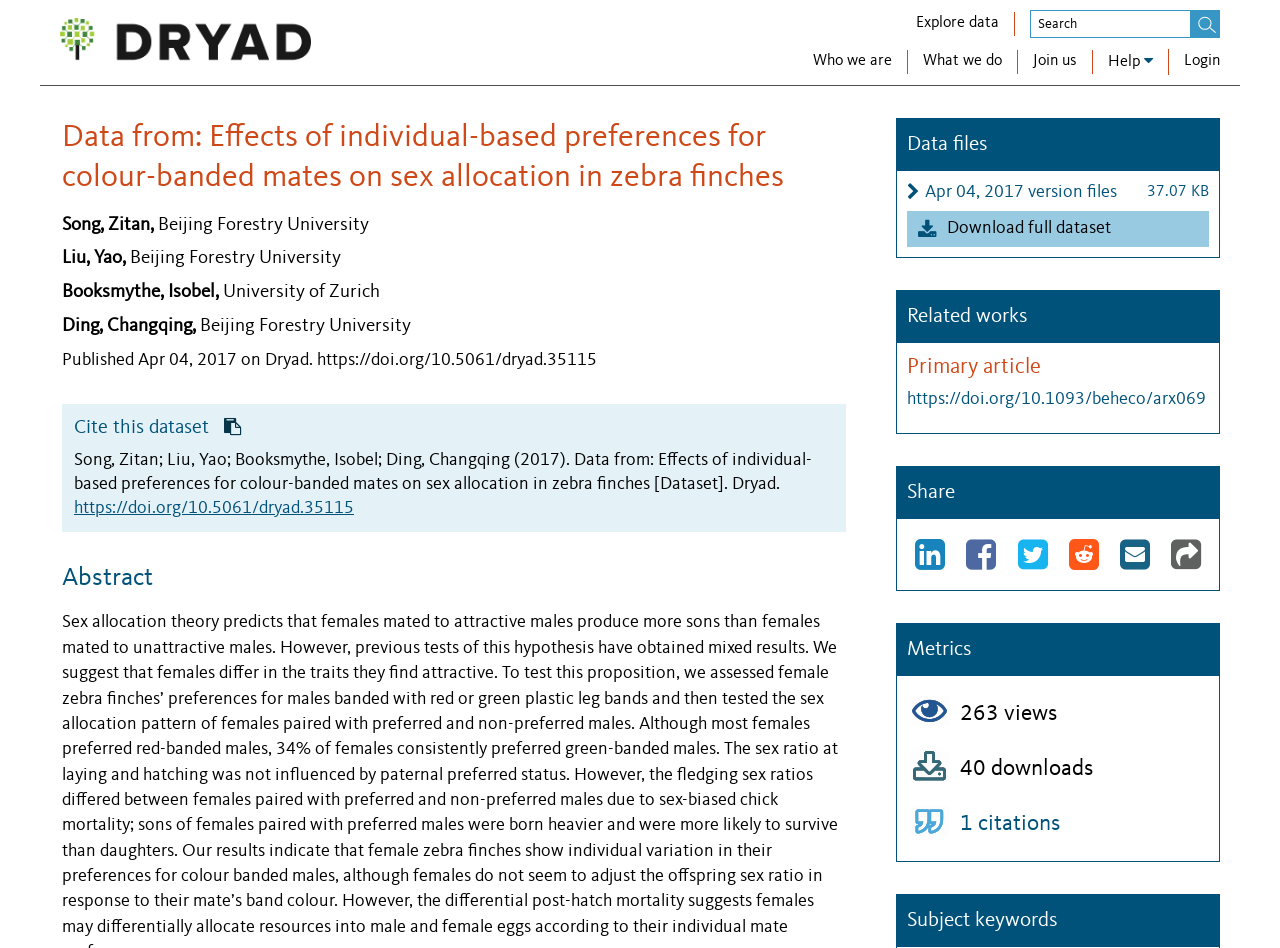How many views does this dataset have?
Can you provide a detailed and comprehensive answer to the question?

I found the view count by looking at the 'Metrics' section where it lists the views, downloads, and citations, and the view count is 263.